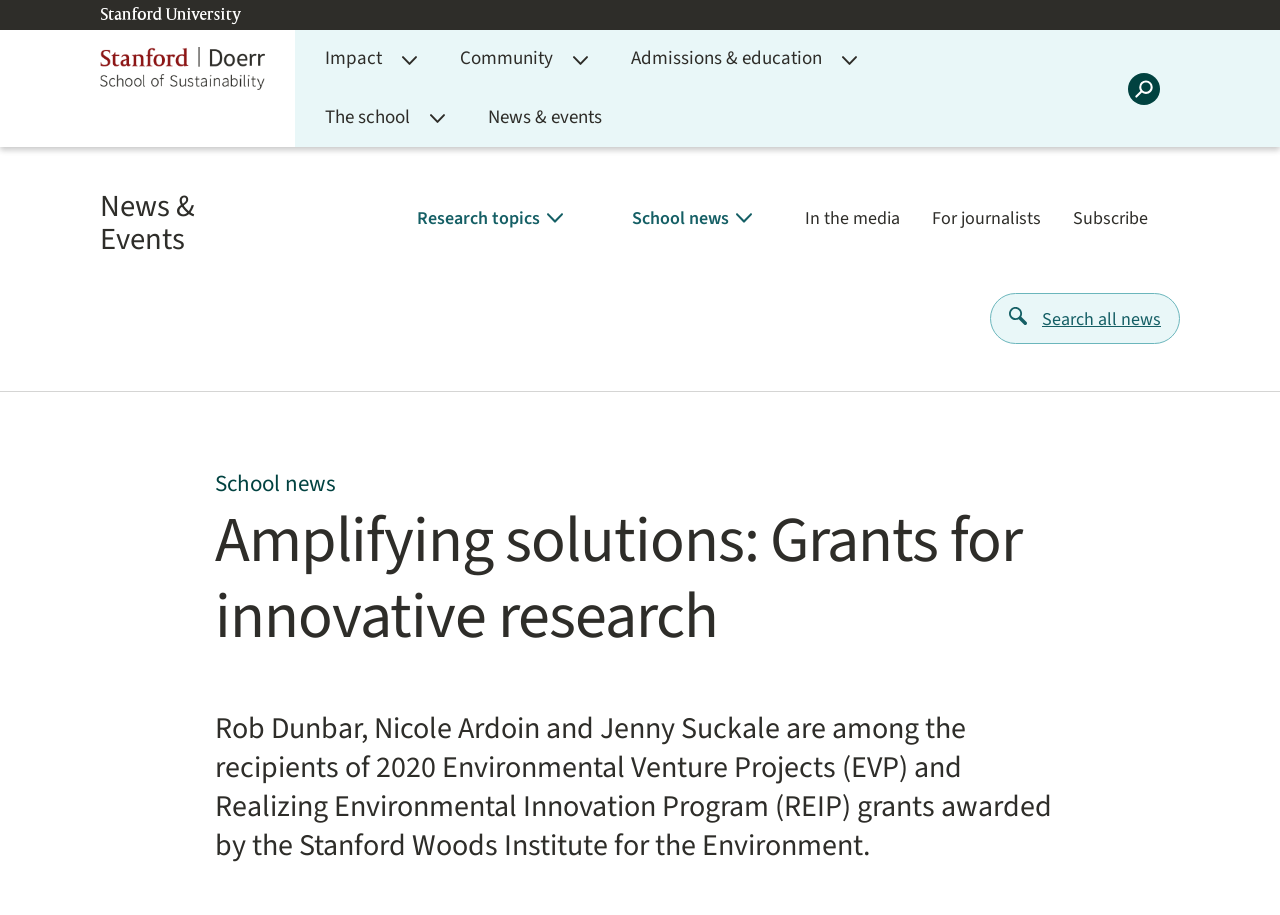Find and indicate the bounding box coordinates of the region you should select to follow the given instruction: "Learn about Research topics".

[0.419, 0.221, 0.448, 0.262]